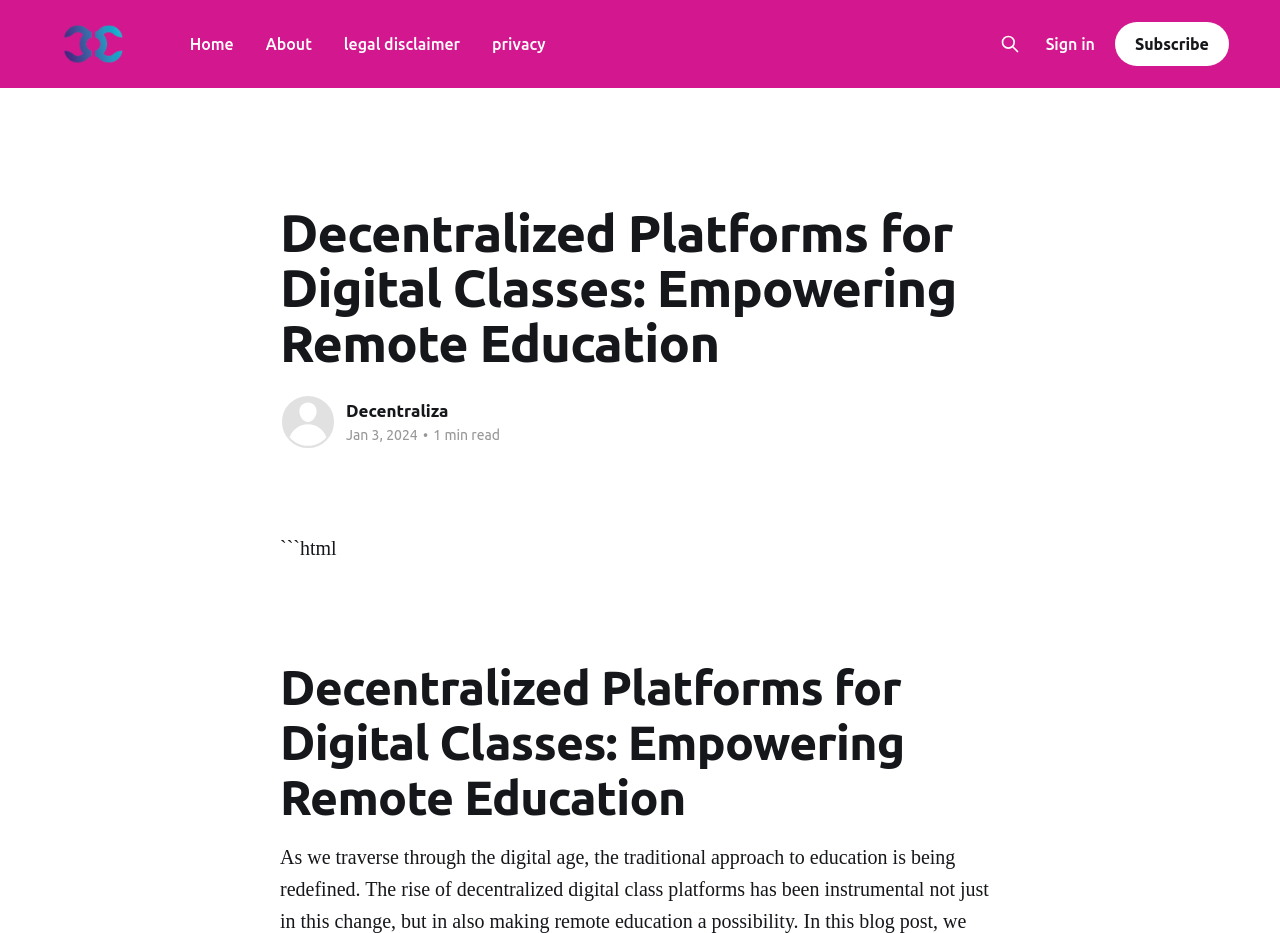Locate the bounding box coordinates of the area that needs to be clicked to fulfill the following instruction: "Subscribe to the newsletter". The coordinates should be in the format of four float numbers between 0 and 1, namely [left, top, right, bottom].

[0.871, 0.024, 0.96, 0.071]